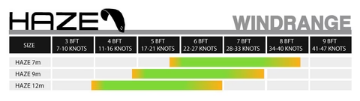Explain what is happening in the image with elaborate details.

The image features a detailed wind range chart for the HAZE kitesurfing kite in three different sizes: 7m, 9m, and 12m. Organized in a clear tabular format, the chart indicates the recommended wind speeds for each kite size, with measurements specified in knots. The varying colors represent the suitable wind conditions, where green highlights optimal wind ranges and yellow suggests caution. This visual guide assists kitesurfers in selecting the appropriate kite depending on the wind strength, ensuring a safe and enjoyable experience on the water. Each size is strategically listed with its corresponding wind range to optimize performance, emphasizing the HAZE kite's versatility across different conditions.